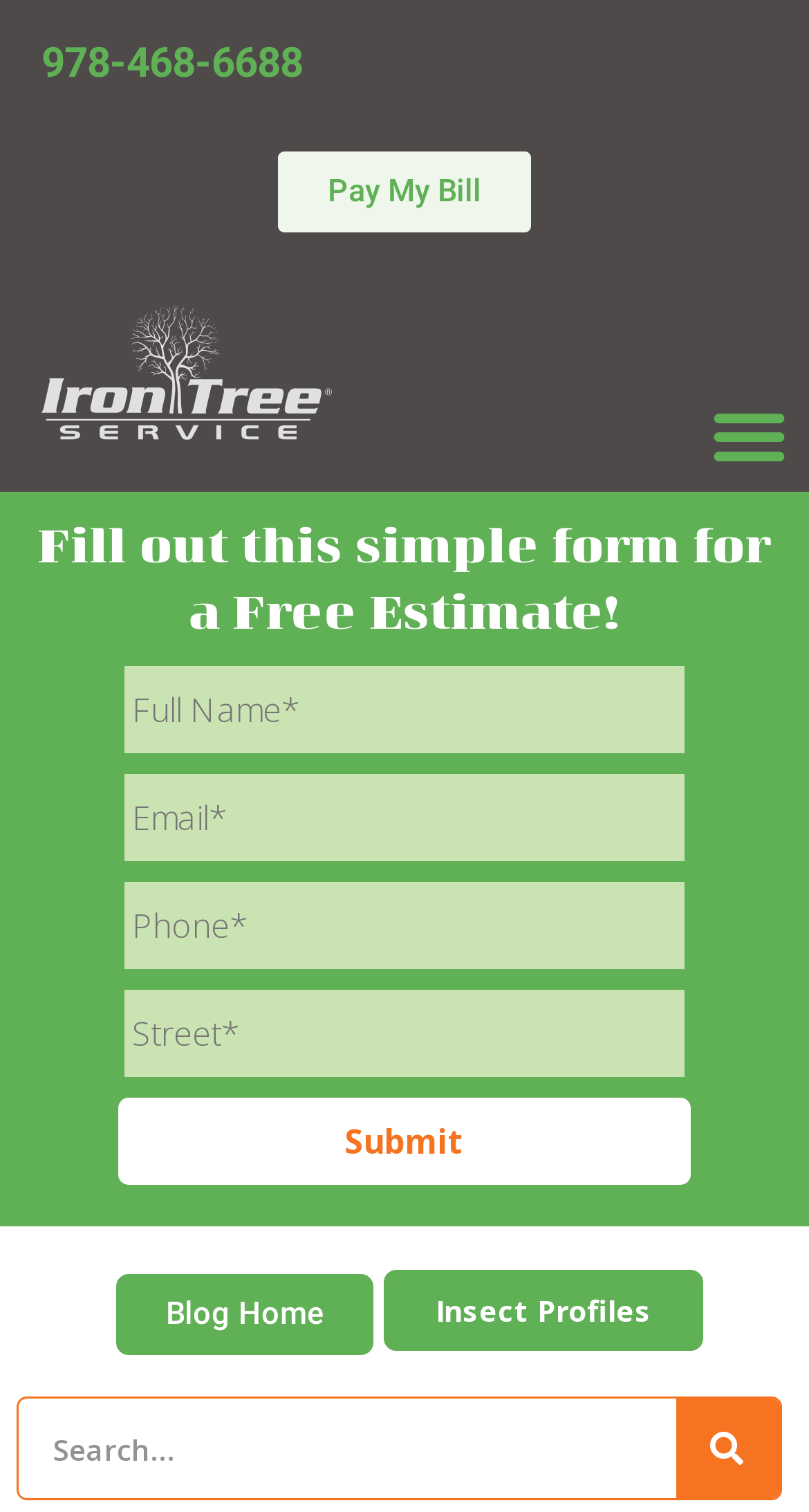Locate the bounding box coordinates of the UI element described by: "name="input_1" placeholder="Full Name*"". Provide the coordinates as four float numbers between 0 and 1, formatted as [left, top, right, bottom].

[0.153, 0.441, 0.847, 0.499]